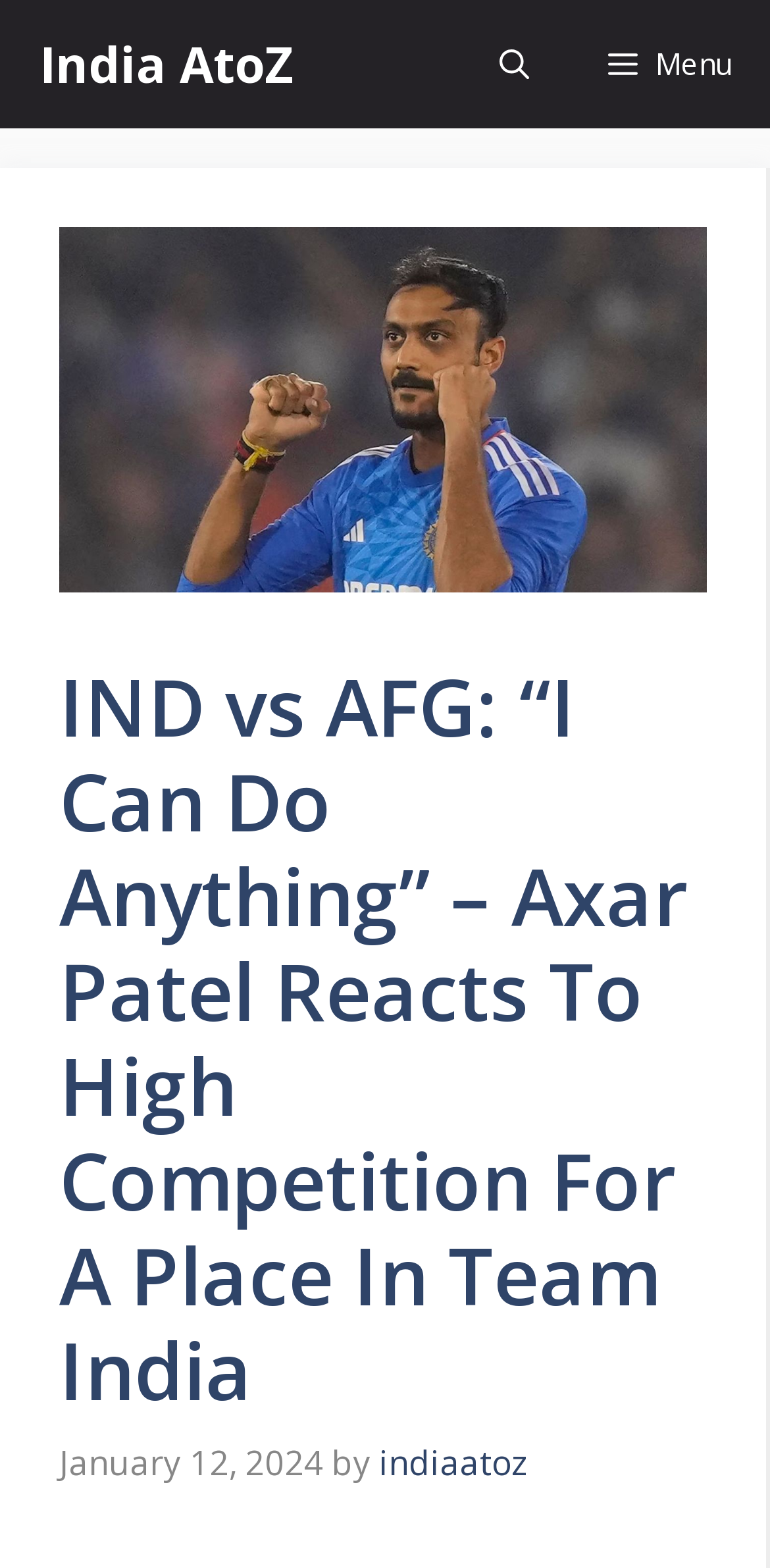Refer to the image and offer a detailed explanation in response to the question: Who is the cricketer mentioned in the article?

The article's heading mentions 'Axar Patel Reacts To High Competition For A Place In Team India', which indicates that Axar Patel is the cricketer being referred to.